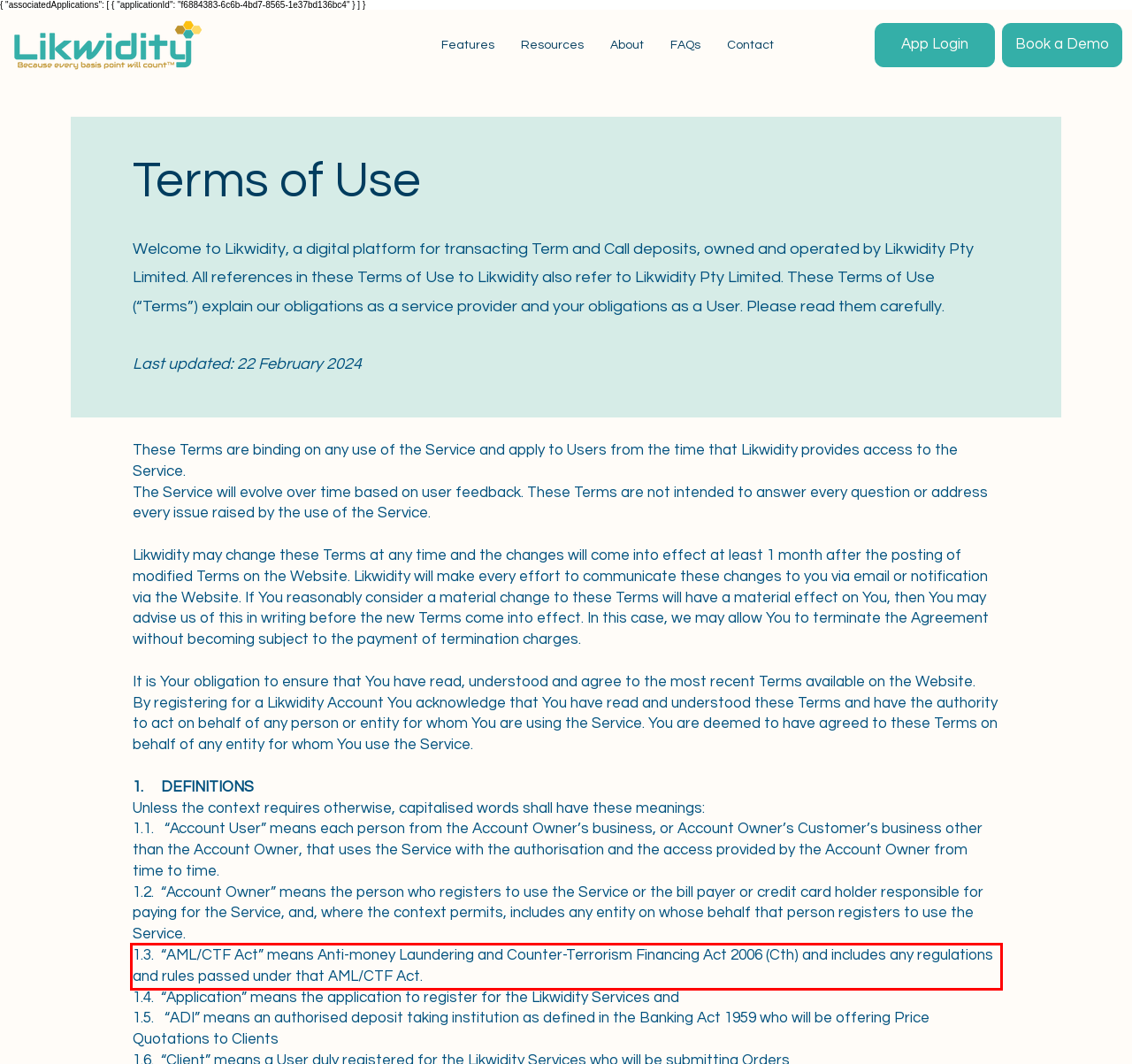Please identify the text within the red rectangular bounding box in the provided webpage screenshot.

1.3. “AML/CTF Act” means Anti-money Laundering and Counter-Terrorism Financing Act 2006 (Cth) and includes any regulations and rules passed under that AML/CTF Act.